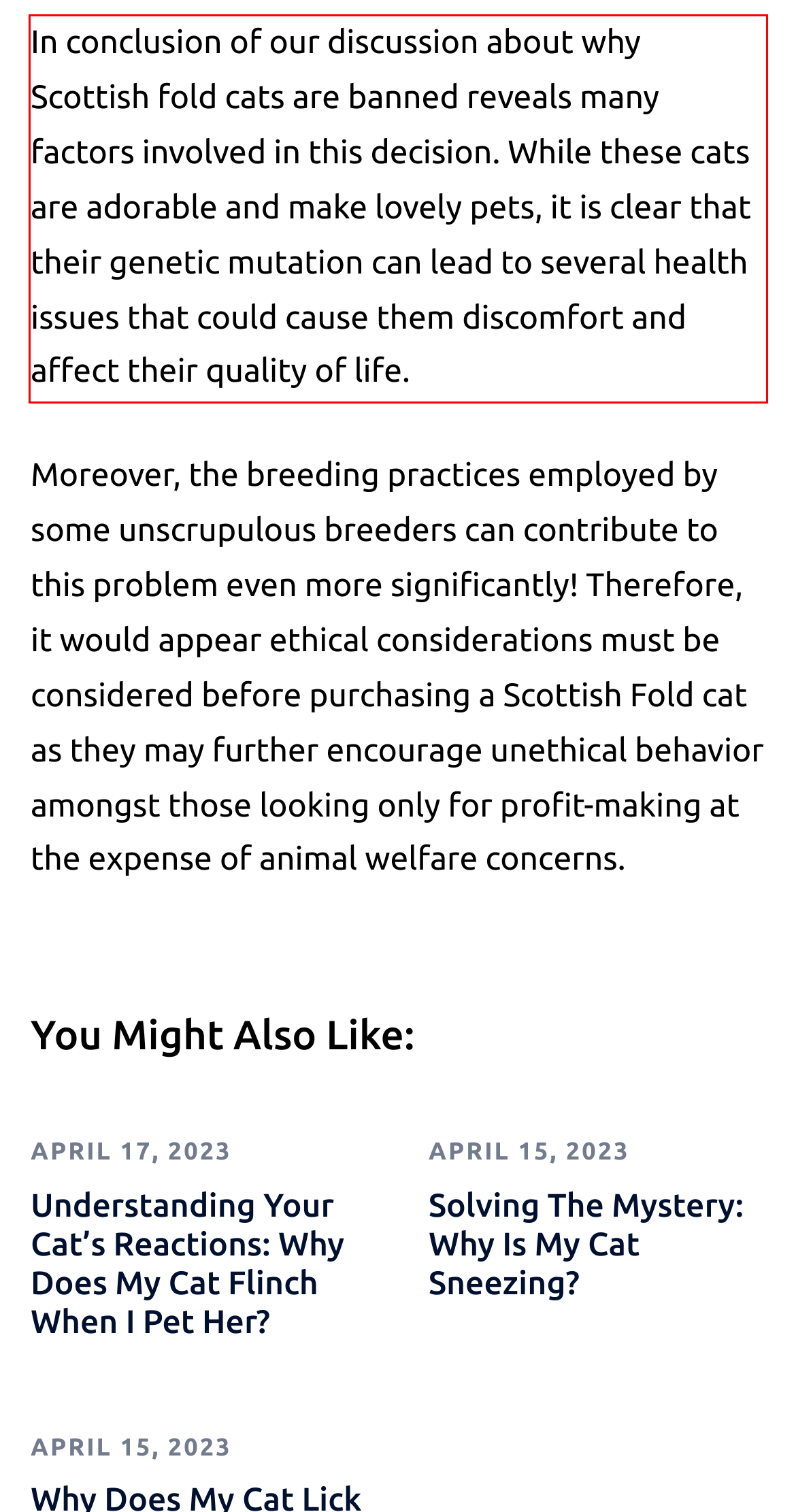Please extract the text content from the UI element enclosed by the red rectangle in the screenshot.

In conclusion of our discussion about why Scottish fold cats are banned reveals many factors involved in this decision. While these cats are adorable and make lovely pets, it is clear that their genetic mutation can lead to several health issues that could cause them discomfort and affect their quality of life.